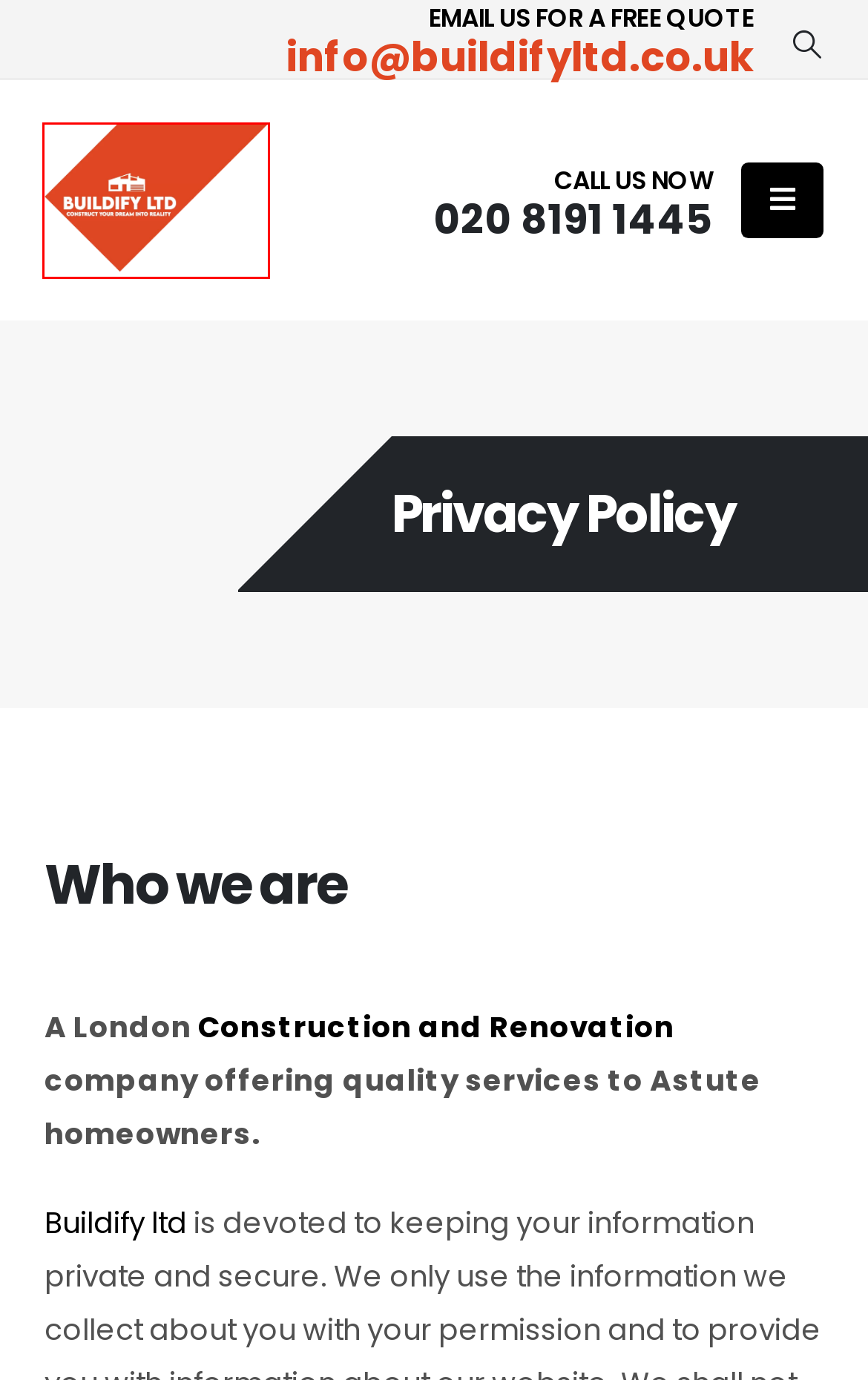Look at the screenshot of a webpage where a red rectangle bounding box is present. Choose the webpage description that best describes the new webpage after clicking the element inside the red bounding box. Here are the candidates:
A. Cookies Policy - Buildify LTD
B. Covid-19 Update - House Extensions | Loft Conversions | Refurbishments London
C. House Extensions | Loft Conversions | London Design & Build
D. Terms & Conditions - House Extensions | Loft Conversions | Refurbishments London
E. Projects - House Extensions | Loft Conversions | Refurbishments London
F. FAQs about Loft Conversions, House Extensions & Refurbs
G. House Extensions | Loft Conversions | Refurbishments London
H. Buildify ltd #1 Leading Construction company in London

C